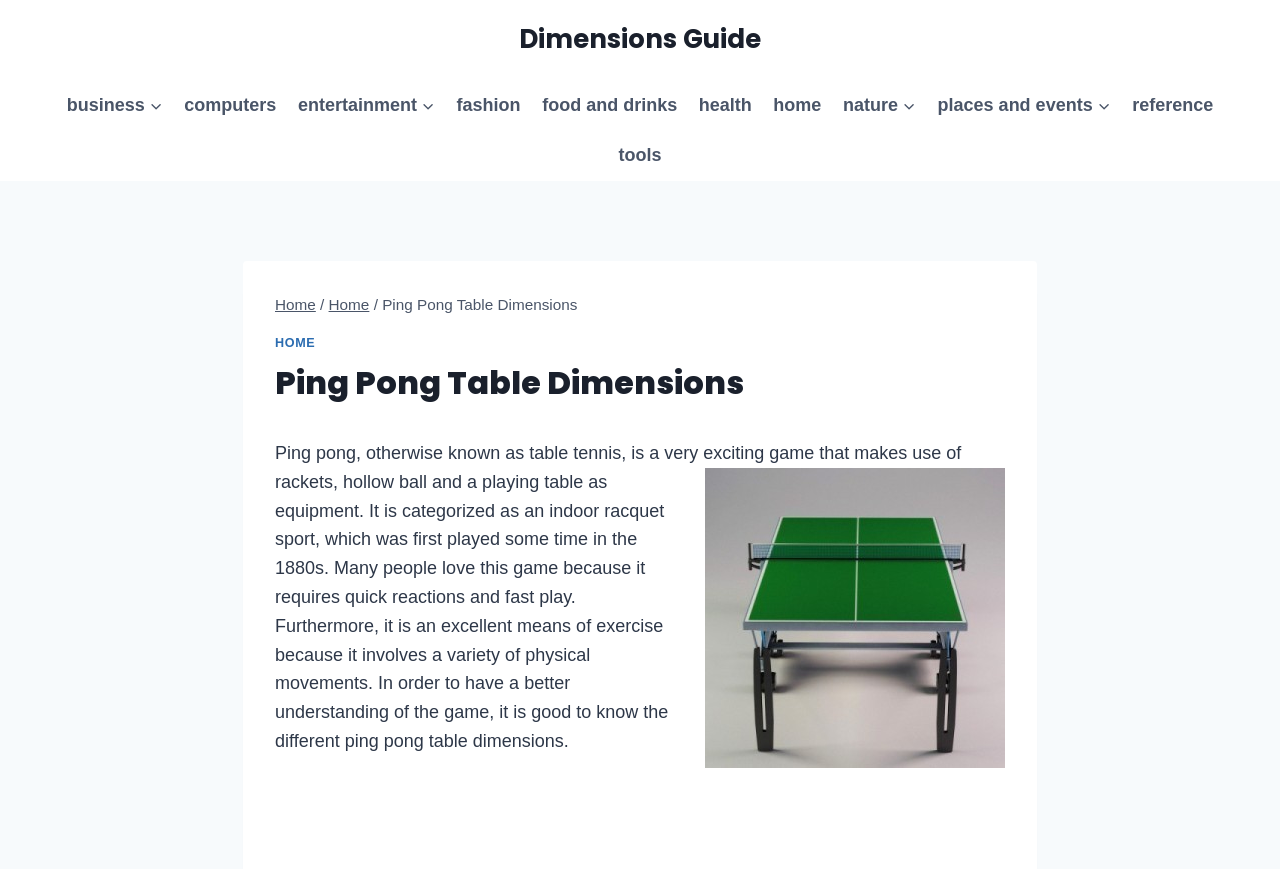Based on the image, please respond to the question with as much detail as possible:
What is the name of the sport described on this webpage?

The webpage provides information about ping pong table dimensions, and the text describes ping pong as an indoor racquet sport, which suggests that the sport being referred to is ping pong.